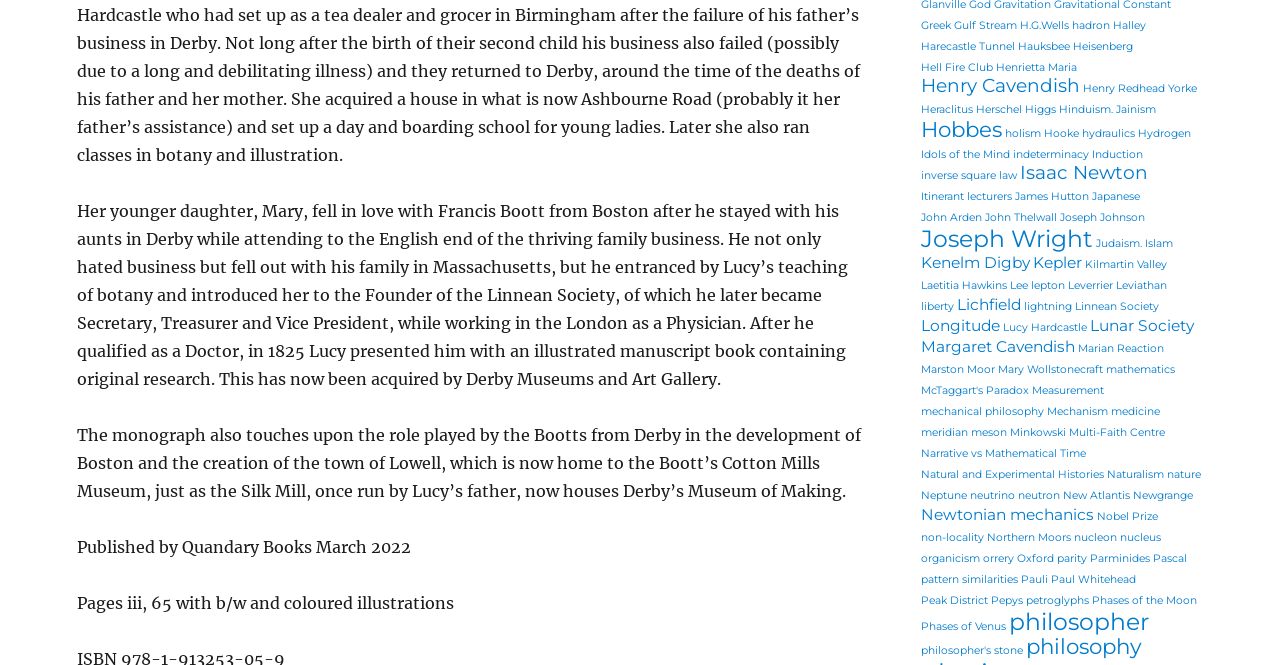What is the name of the society of which Francis Boott became Secretary, Treasurer, and Vice President?
Answer briefly with a single word or phrase based on the image.

Linnean Society